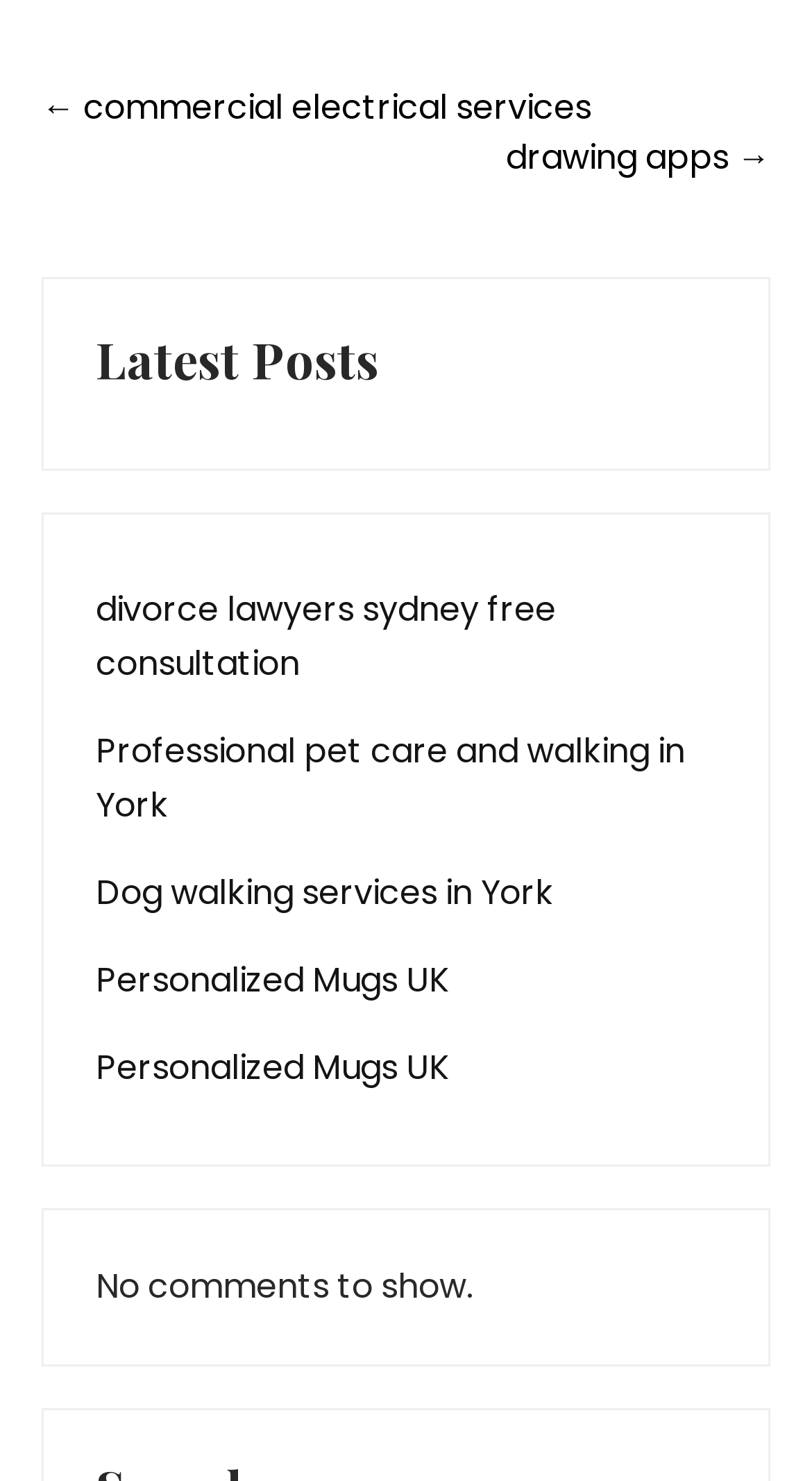Using the element description: "Personalized Mugs UK", determine the bounding box coordinates for the specified UI element. The coordinates should be four float numbers between 0 and 1, [left, top, right, bottom].

[0.118, 0.645, 0.554, 0.681]